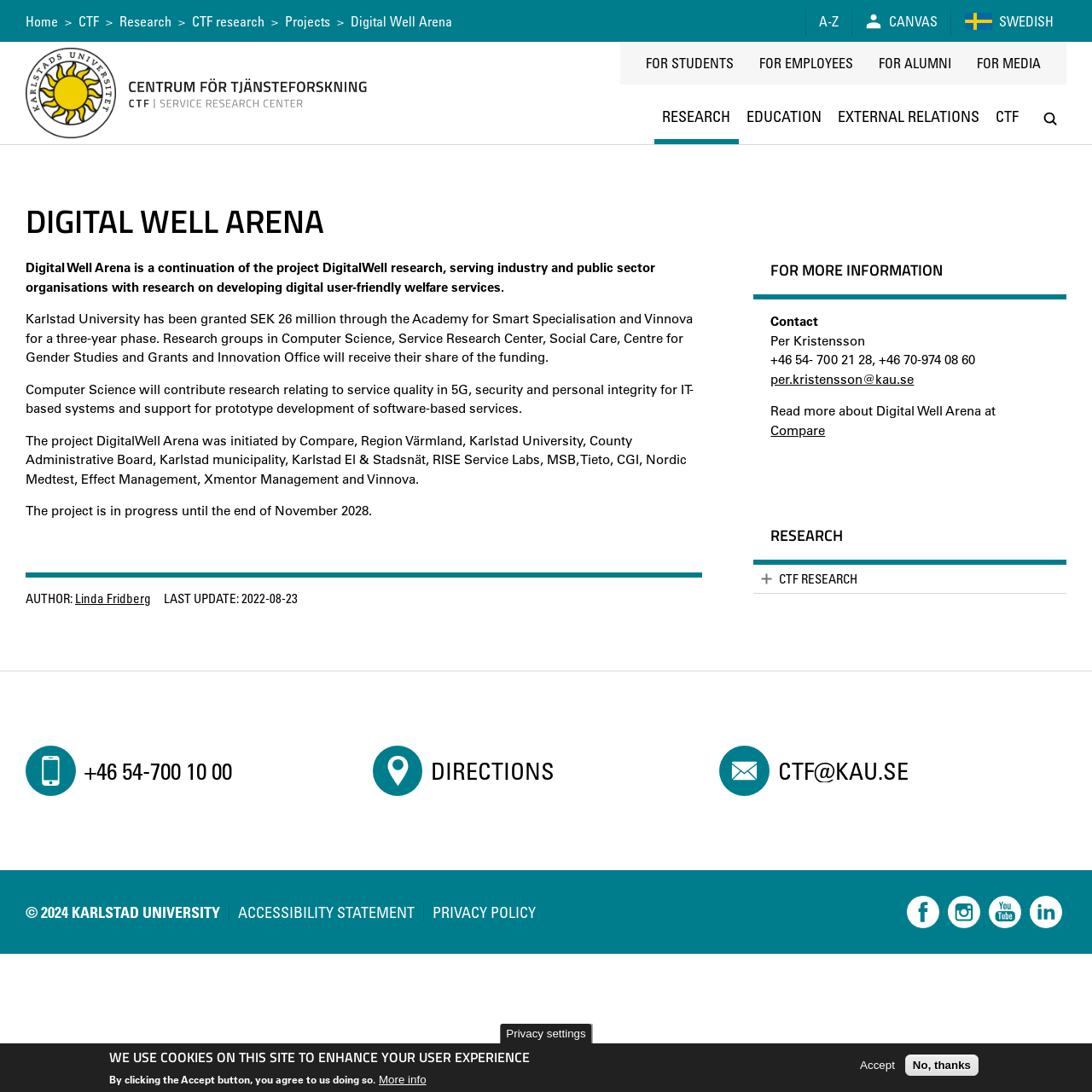Refer to the image and provide an in-depth answer to the question: 
What is the name of the university that is involved in the Digital Well Arena project?

I found the answer by looking at the logo and the text on the webpage, which clearly indicates that Karlstad University is involved in the project.